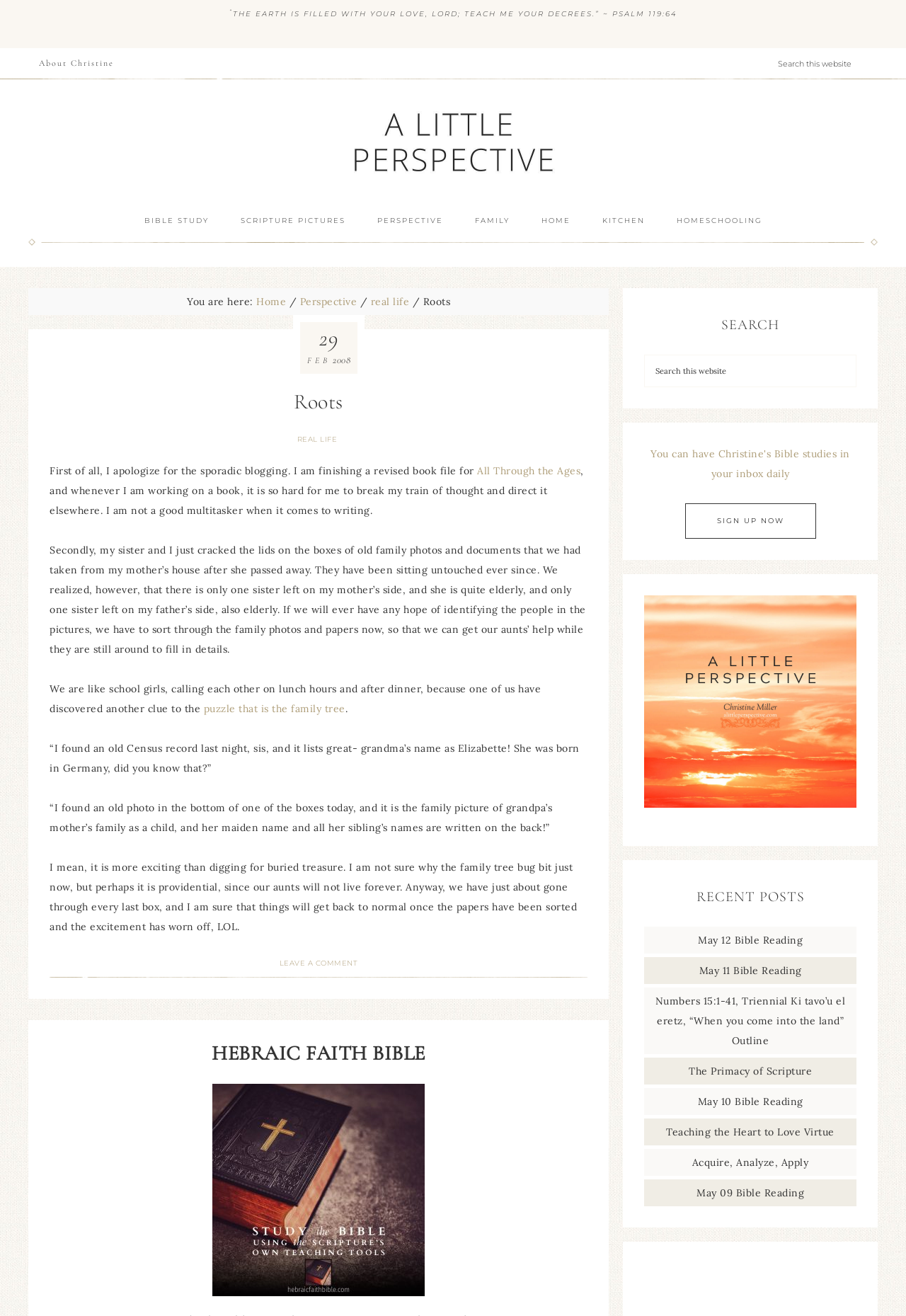Using the webpage screenshot and the element description Home, determine the bounding box coordinates. Specify the coordinates in the format (top-left x, top-left y, bottom-right x, bottom-right y) with values ranging from 0 to 1.

[0.283, 0.224, 0.316, 0.234]